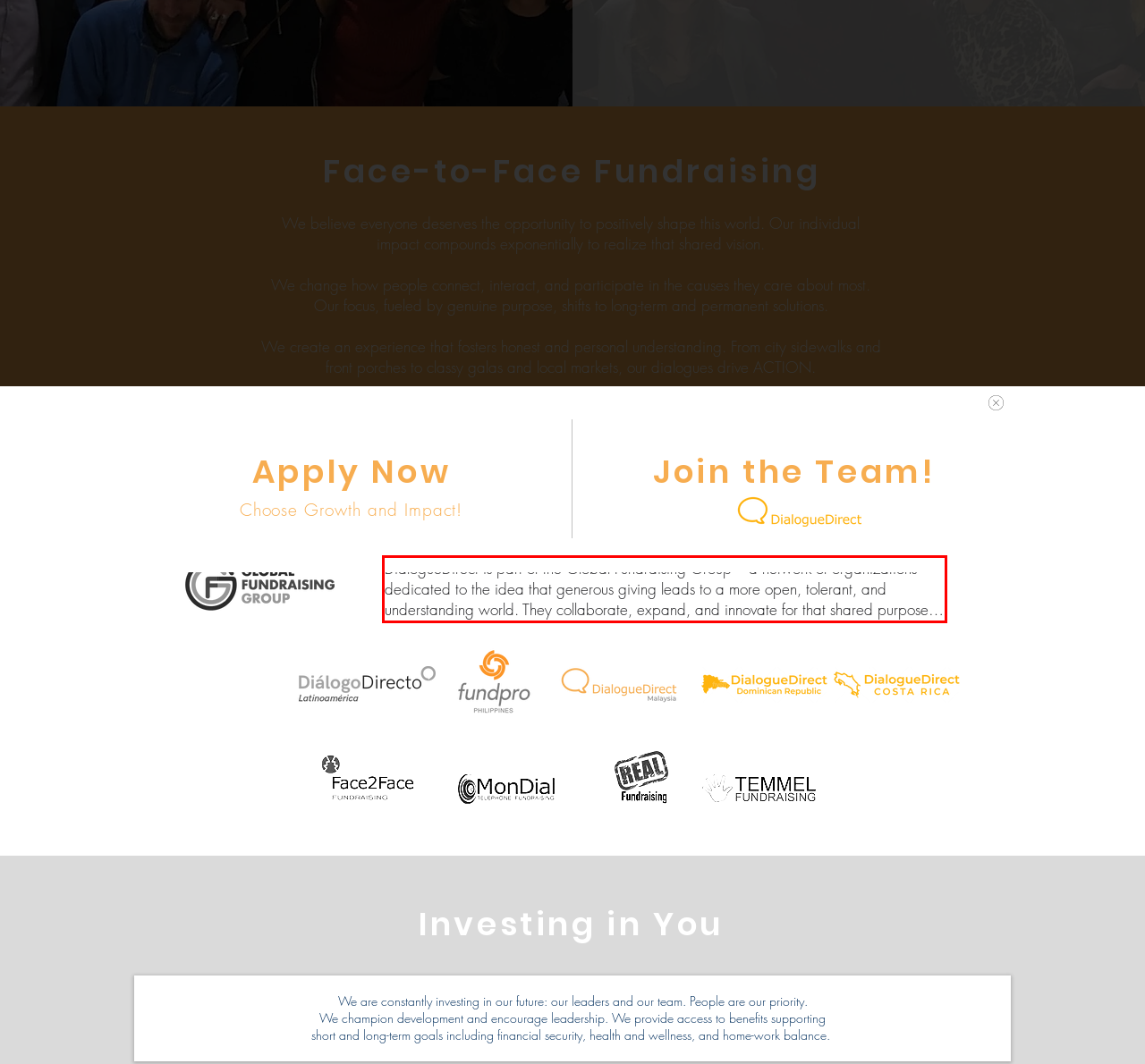Identify the text inside the red bounding box in the provided webpage screenshot and transcribe it.

DialogueDirect is part of the Global Fundraising Group – a network of organizations dedicated to the idea that generous giving leads to a more open, tolerant, and understanding world. They collaborate, expand, and innovate for that shared purpose…